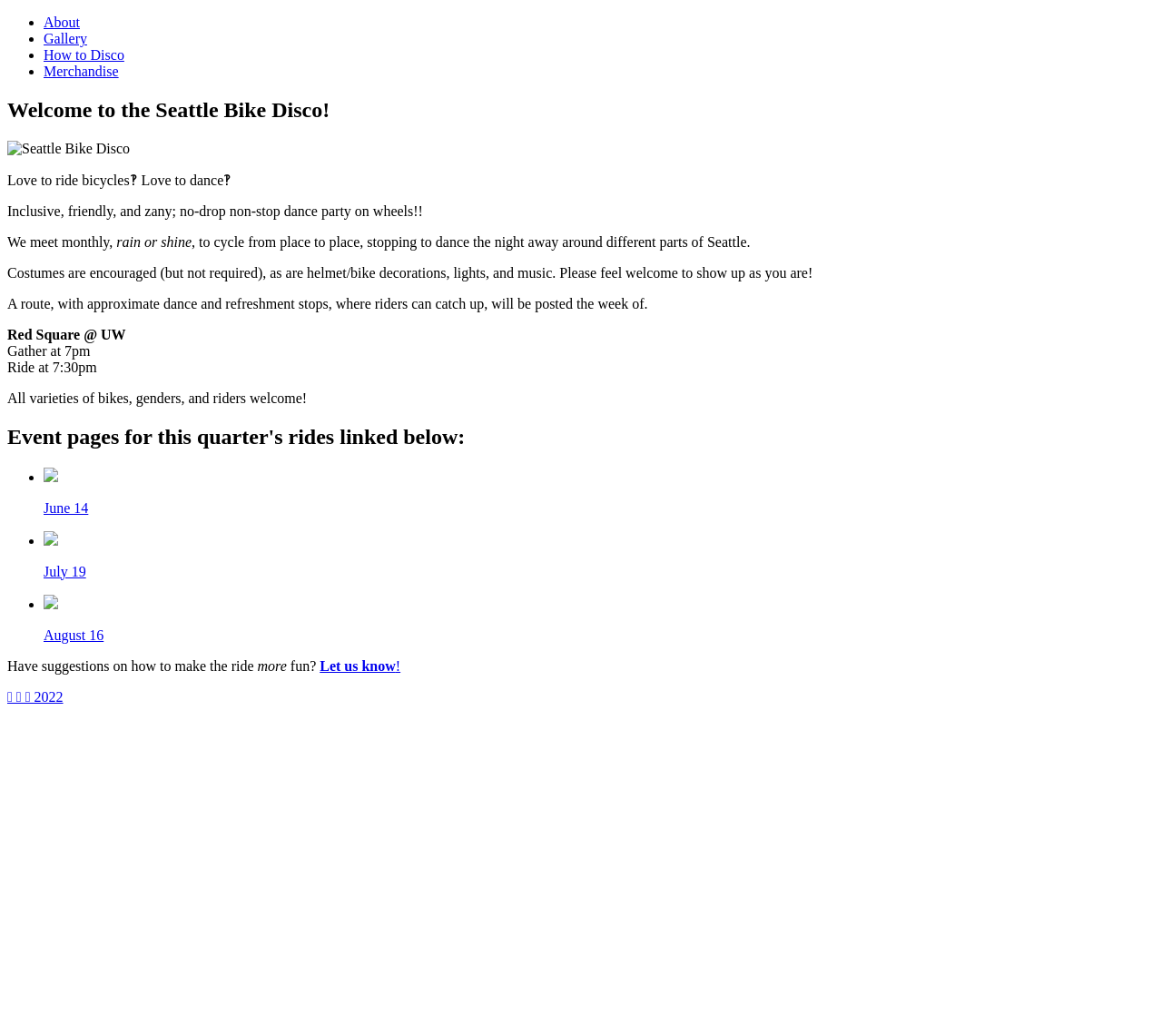Please find the bounding box coordinates of the element that you should click to achieve the following instruction: "View Gallery". The coordinates should be presented as four float numbers between 0 and 1: [left, top, right, bottom].

[0.038, 0.03, 0.075, 0.045]